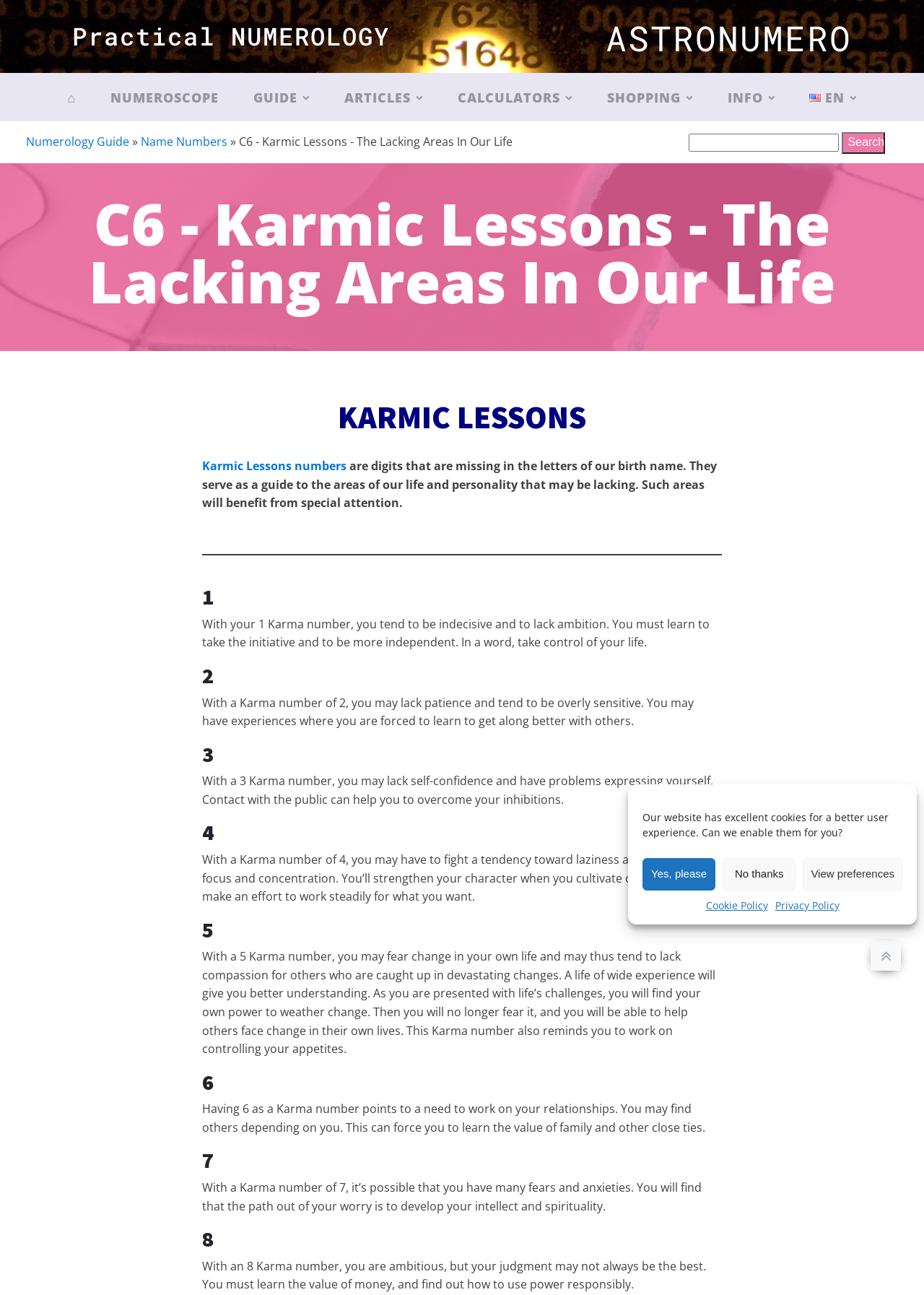Please find the bounding box coordinates of the clickable region needed to complete the following instruction: "Learn about karmic lessons numbers". The bounding box coordinates must consist of four float numbers between 0 and 1, i.e., [left, top, right, bottom].

[0.219, 0.354, 0.375, 0.366]